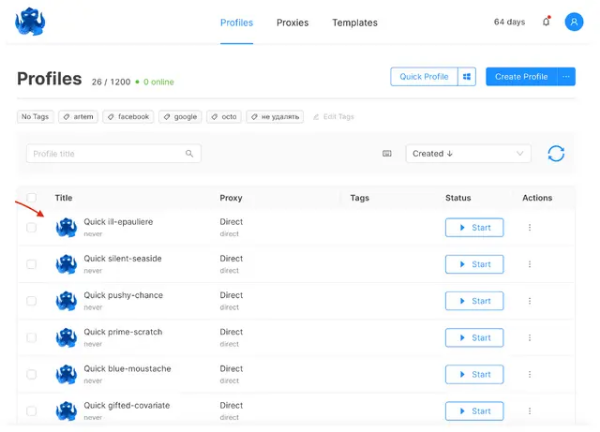What is the proxy usage for all profiles?
Answer the question in as much detail as possible.

According to the interface, all profiles have 'Direct' marked as their proxy usage, which suggests that these profiles are set to use a direct connection for proxy purposes.